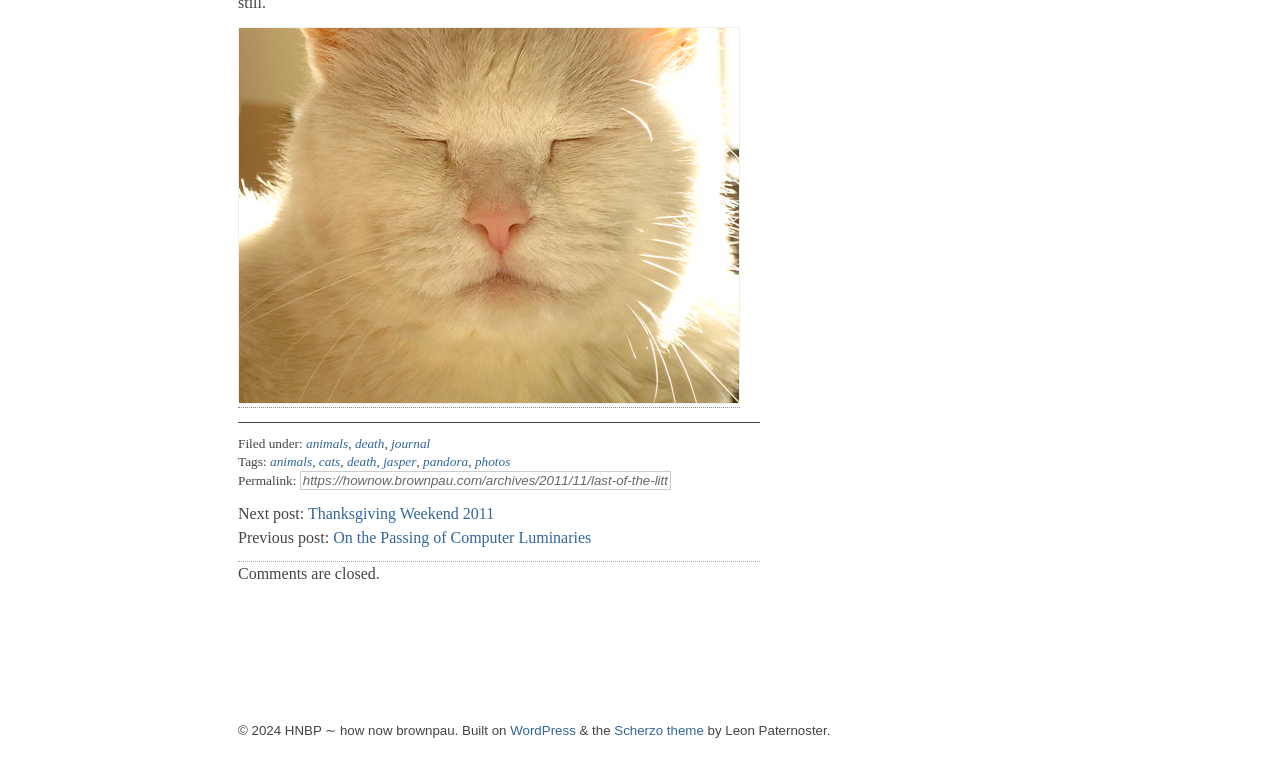Provide a one-word or short-phrase response to the question:
What is the permalink of the post?

https://hownow.brownpau.com/archives/2011/11/last-of-the-litter